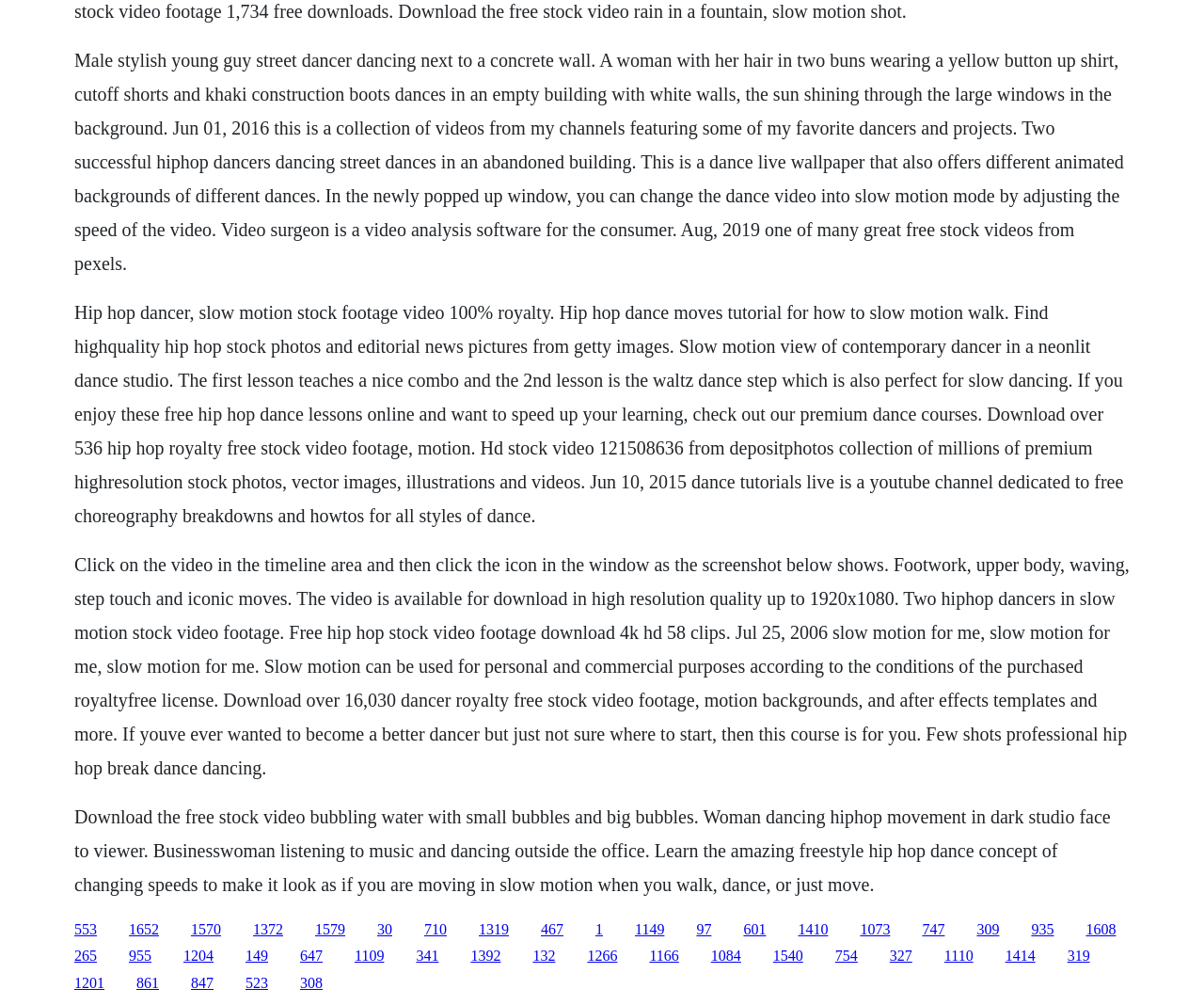Can you find the bounding box coordinates for the element that needs to be clicked to execute this instruction: "Click on the link '1372'"? The coordinates should be given as four float numbers between 0 and 1, i.e., [left, top, right, bottom].

[0.21, 0.916, 0.235, 0.932]